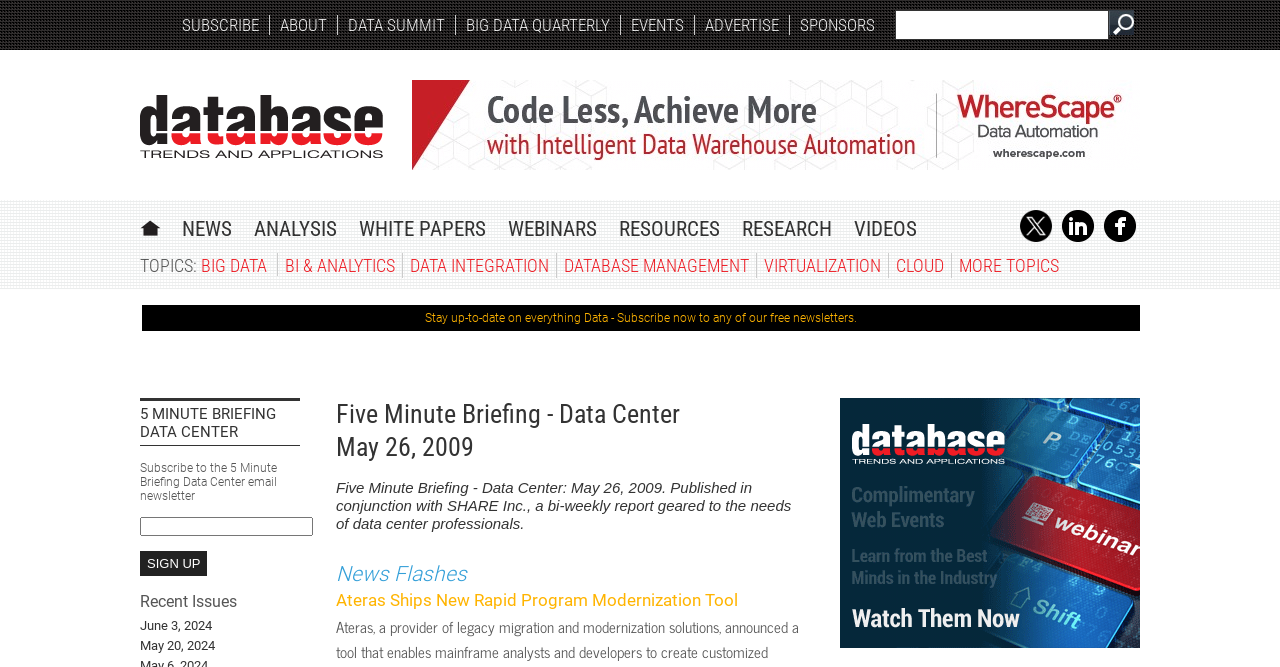Please give a succinct answer using a single word or phrase:
What is the function of the textbox at the top of the webpage?

To enter email address